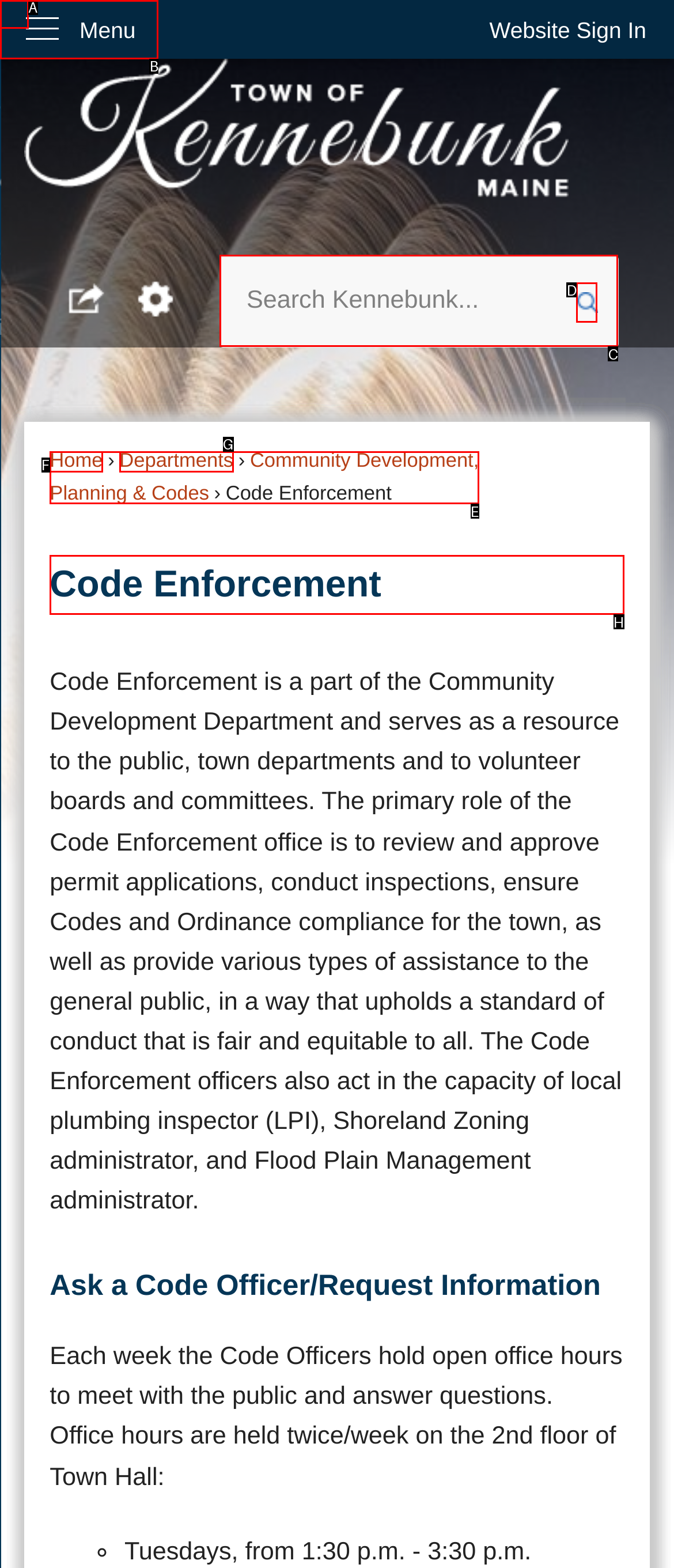Select the option I need to click to accomplish this task: View code enforcement information
Provide the letter of the selected choice from the given options.

H